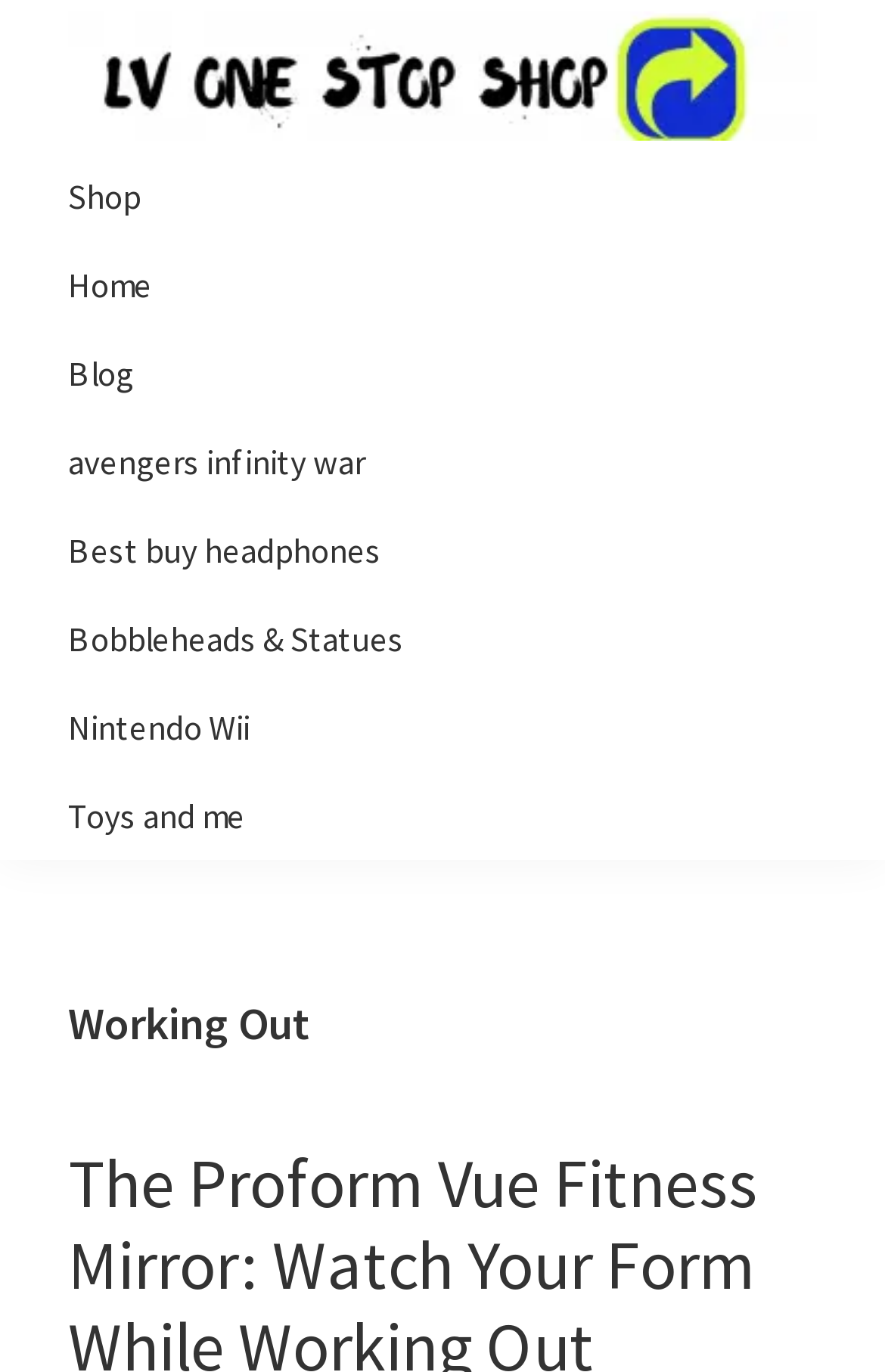Please identify the bounding box coordinates of the element I need to click to follow this instruction: "read about Working Out".

[0.077, 0.725, 0.923, 0.765]